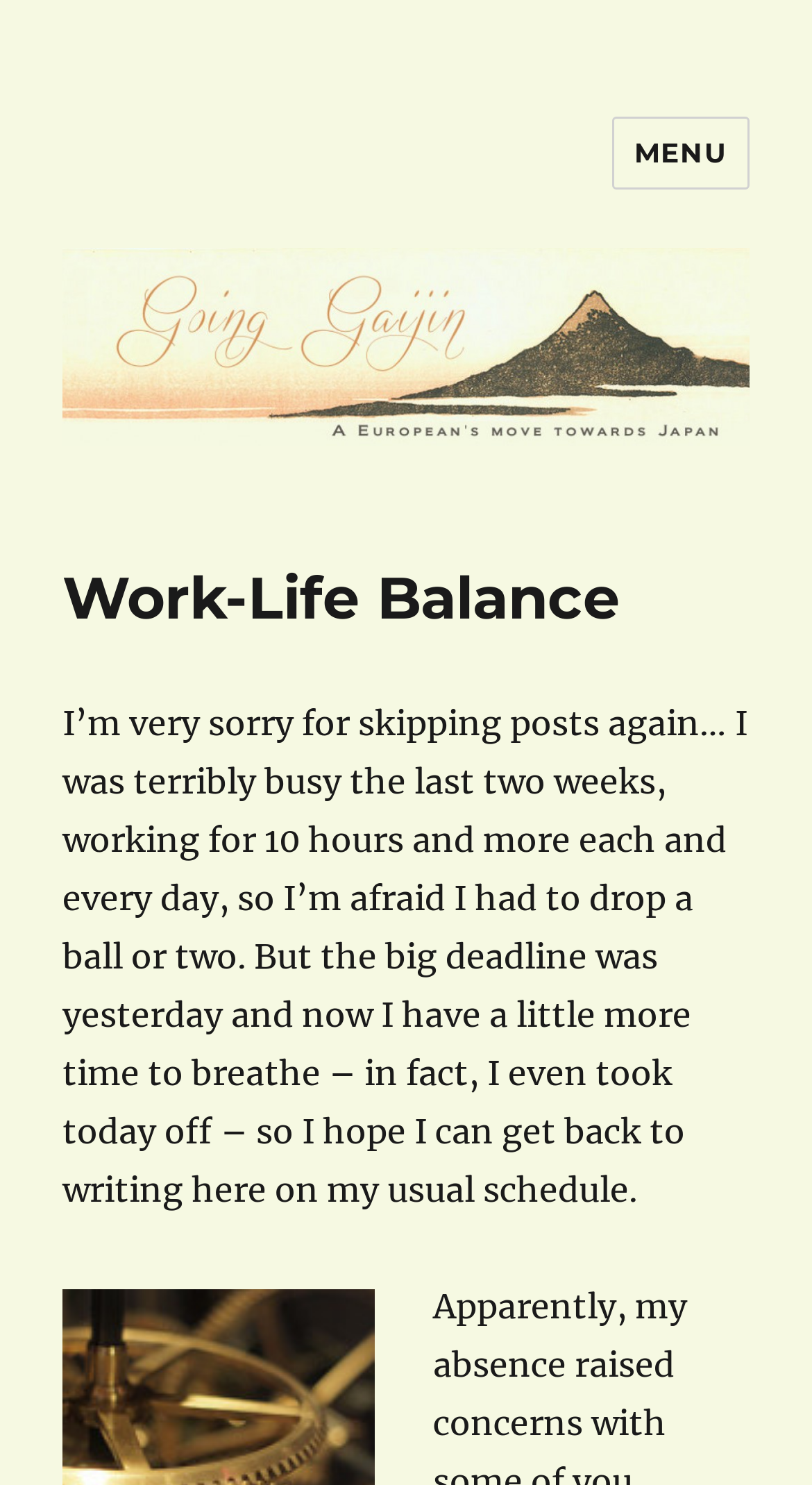Locate the bounding box of the UI element defined by this description: "alt="goinggaijin.com"". The coordinates should be given as four float numbers between 0 and 1, formatted as [left, top, right, bottom].

[0.077, 0.167, 0.923, 0.3]